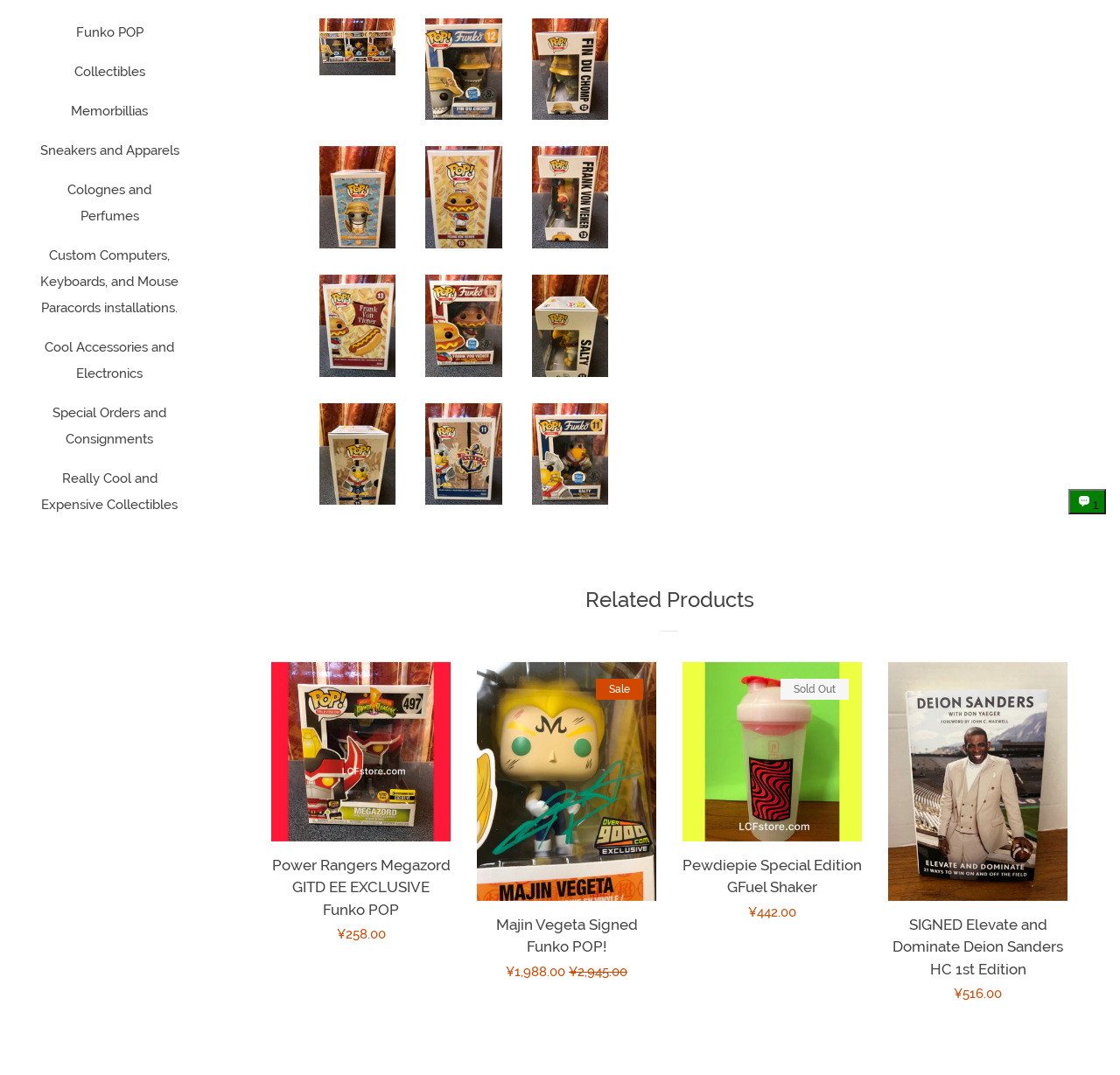Using the description: "Really Cool and Expensive Collectibles", determine the UI element's bounding box coordinates. Ensure the coordinates are in the format of four float numbers between 0 and 1, i.e., [left, top, right, bottom].

[0.035, 0.433, 0.16, 0.494]